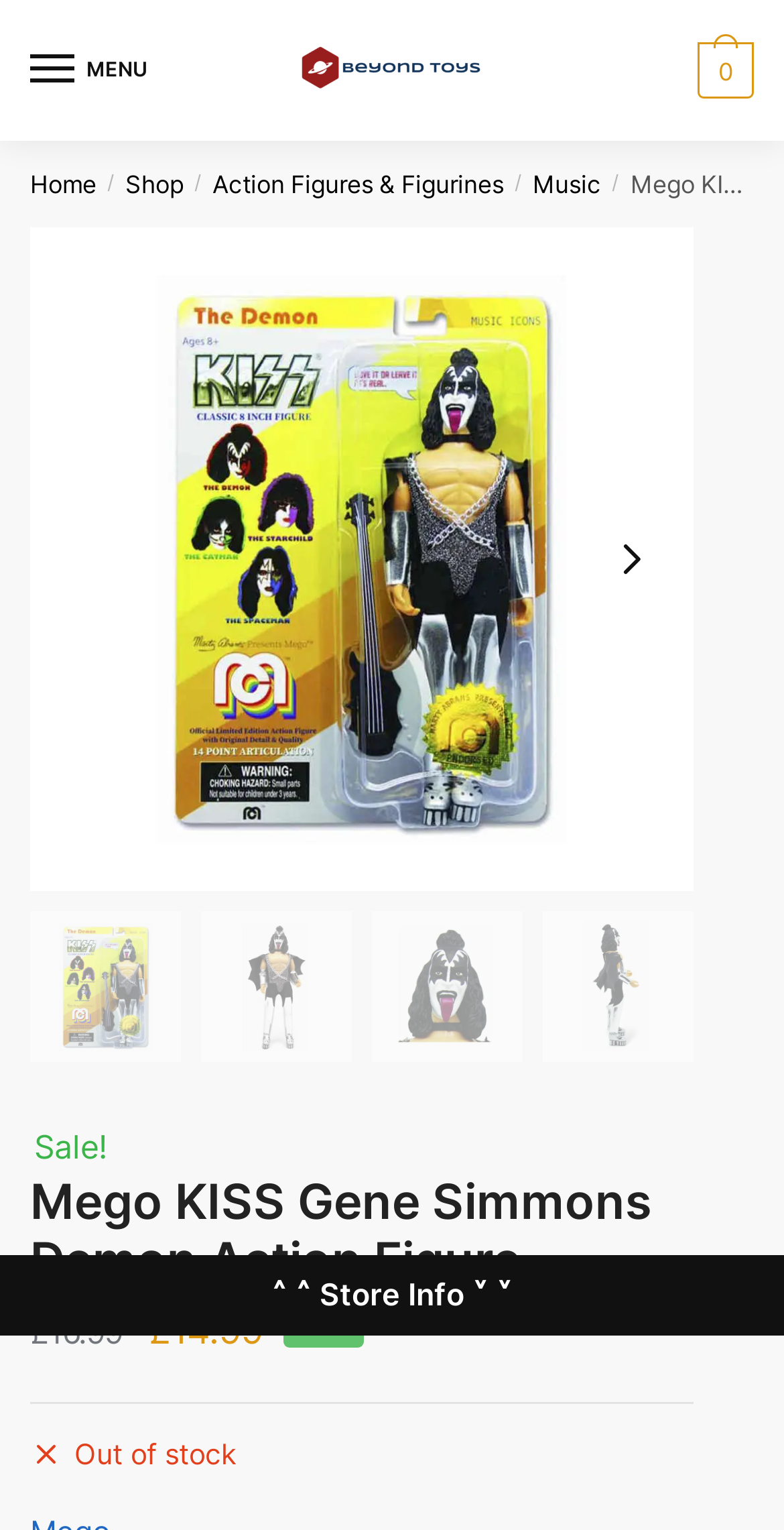What is the status of the action figure's availability?
Look at the image and provide a short answer using one word or a phrase.

Out of stock